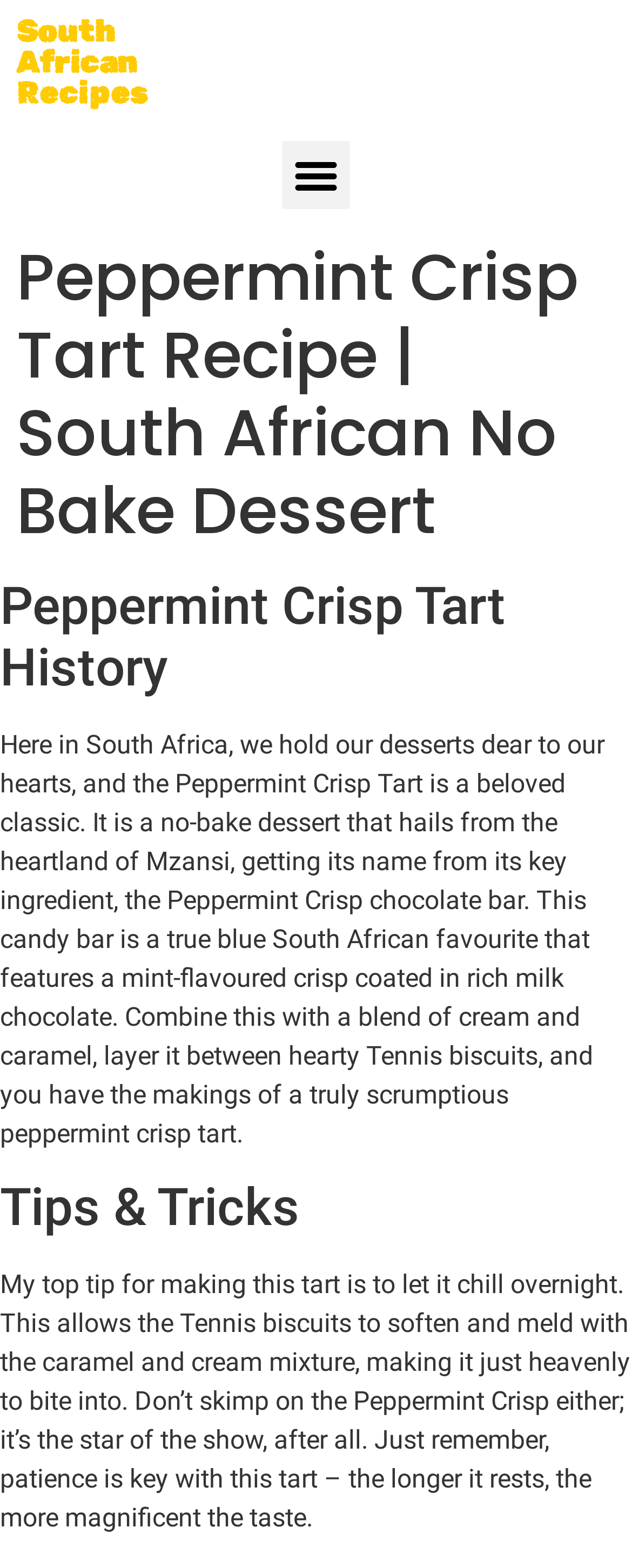Using the description "Menu", predict the bounding box of the relevant HTML element.

[0.446, 0.09, 0.554, 0.133]